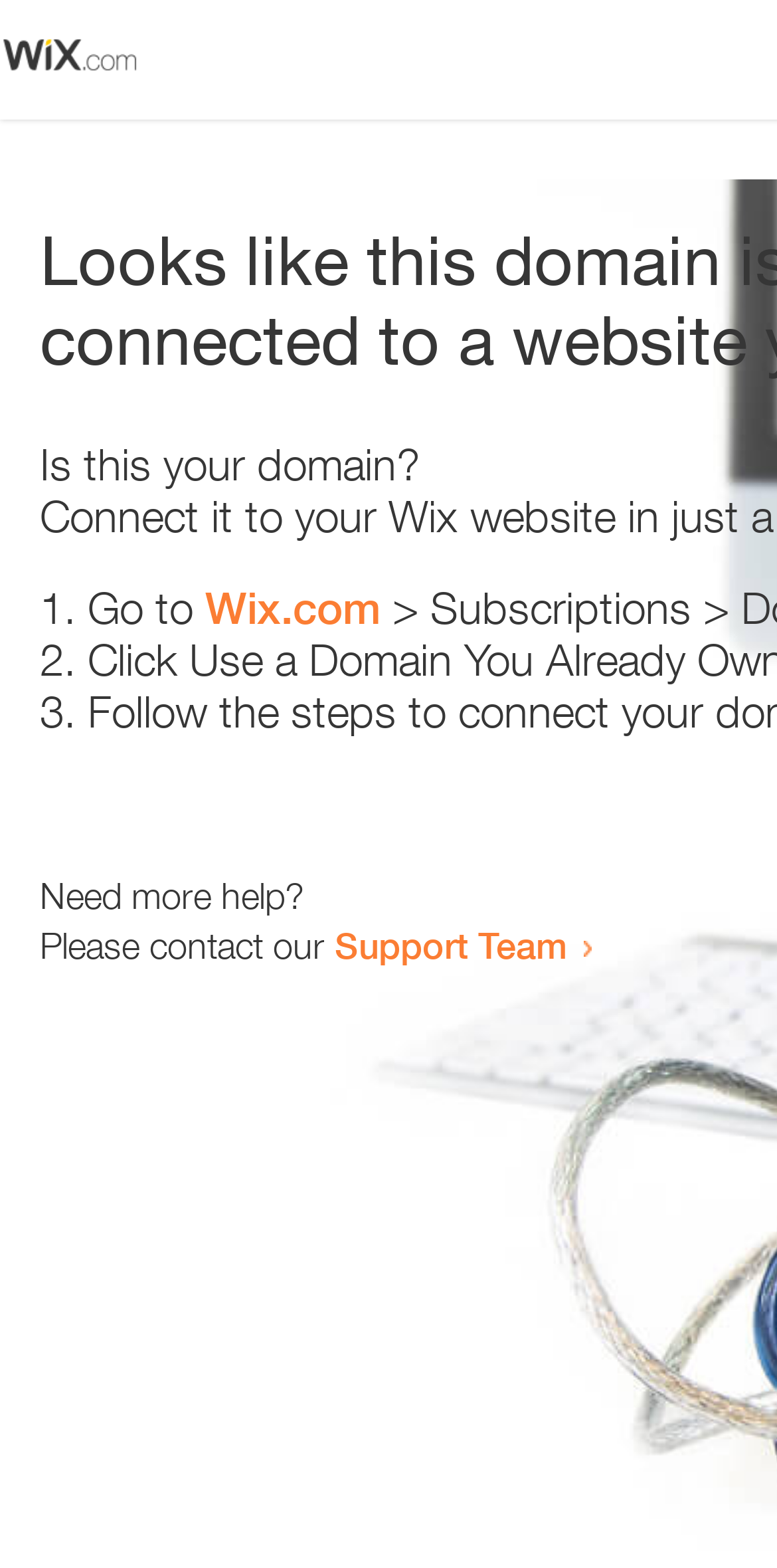Provide your answer in a single word or phrase: 
How many text elements are present?

5